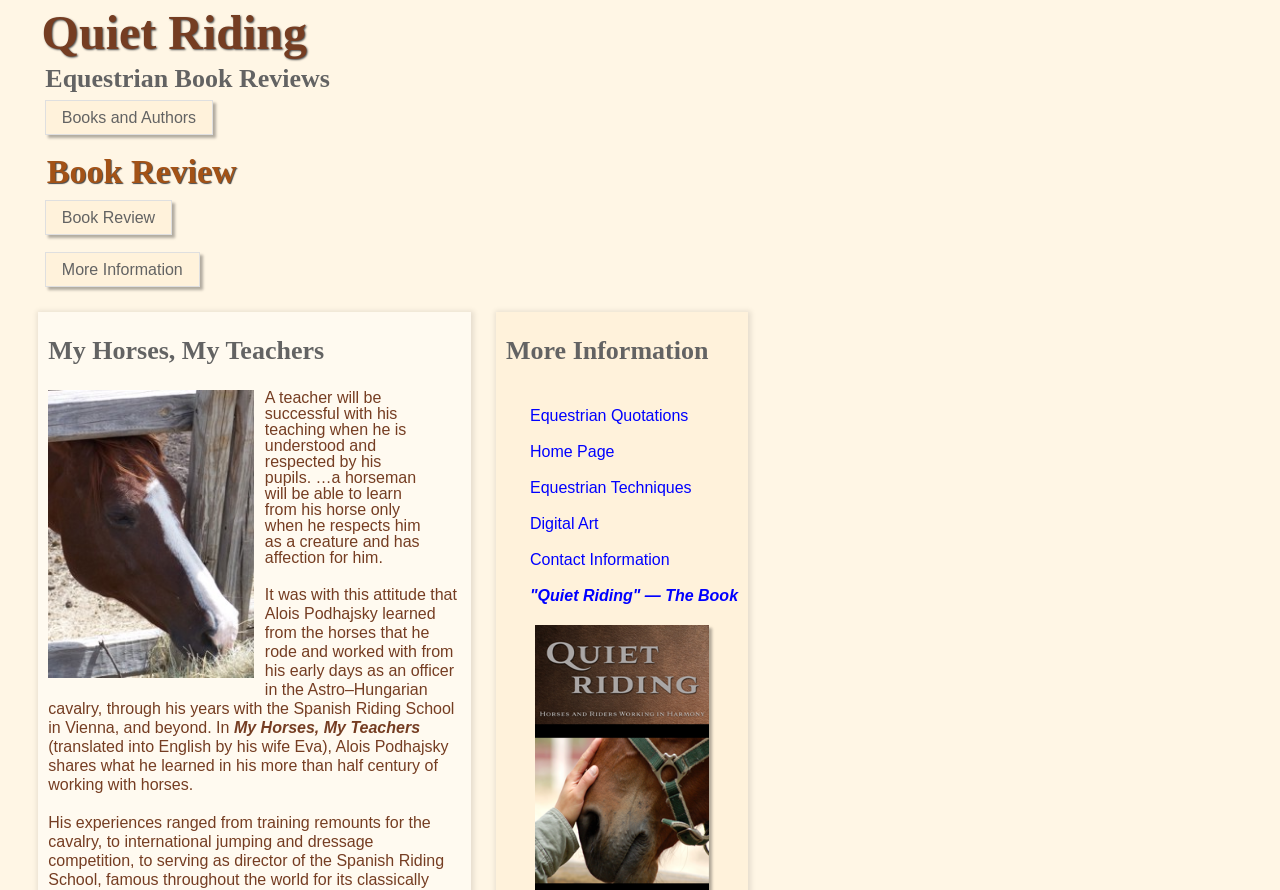Please find the bounding box coordinates for the clickable element needed to perform this instruction: "Click the 'Apply Now' button".

None